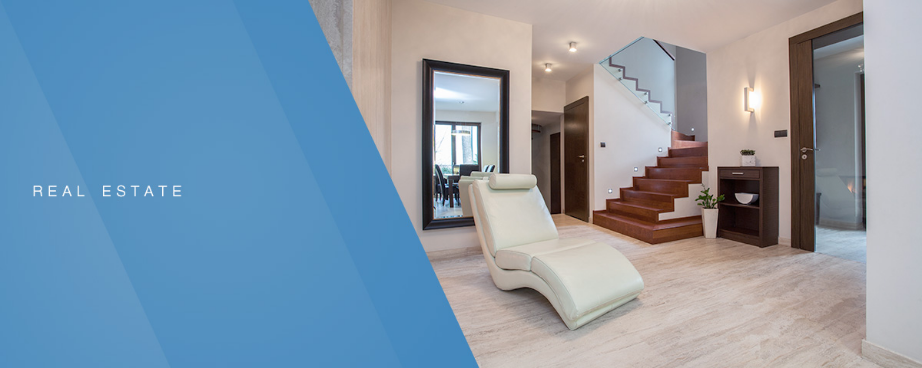Based on the image, provide a detailed response to the question:
What is the purpose of the decorative mirror in the room?

The caption states that the decorative mirror reflects natural light and enhances the sense of spaciousness, indicating its functional purpose in the room's design.